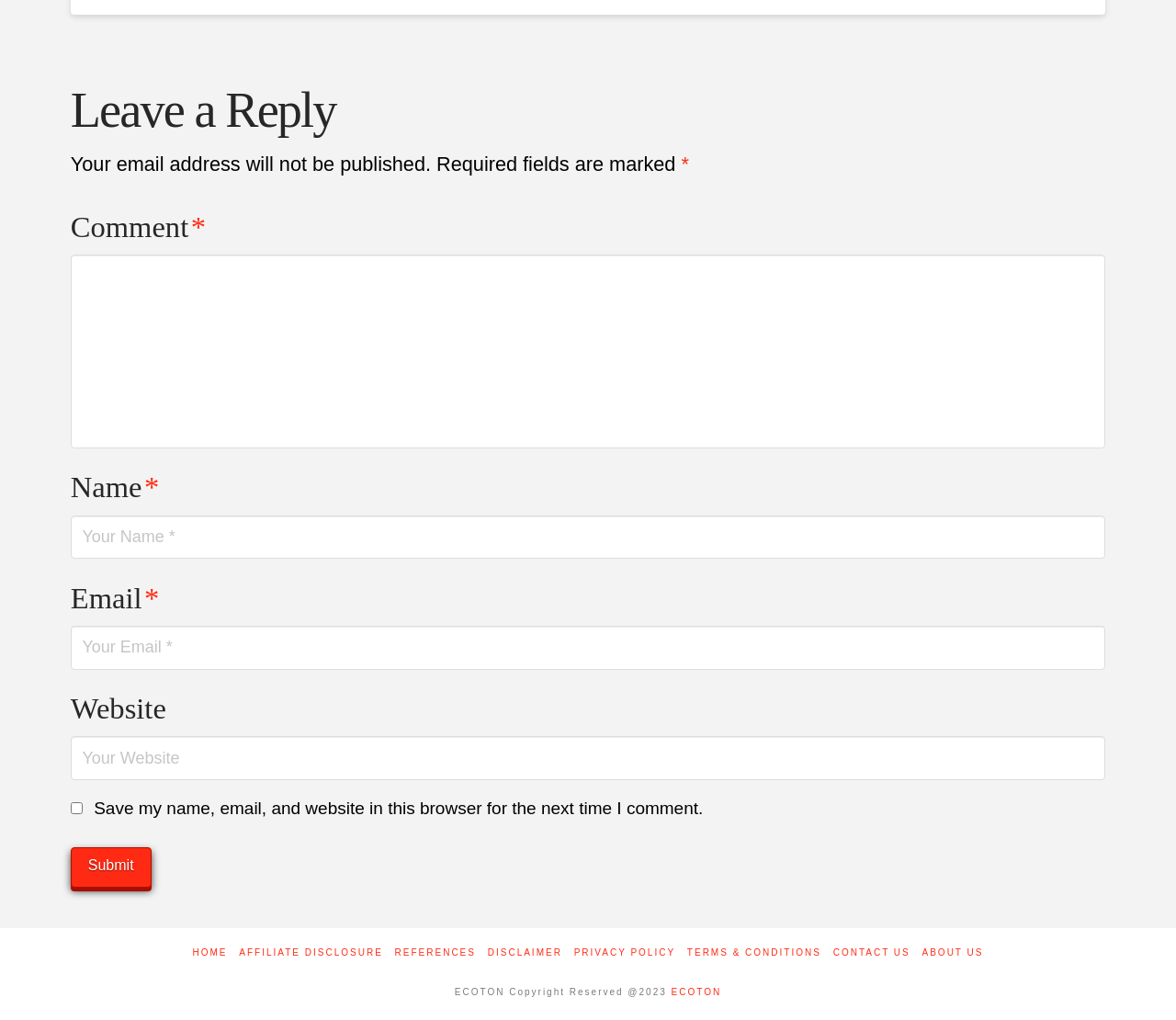Determine the bounding box for the UI element as described: "Terms & Conditions". The coordinates should be represented as four float numbers between 0 and 1, formatted as [left, top, right, bottom].

[0.584, 0.928, 0.698, 0.94]